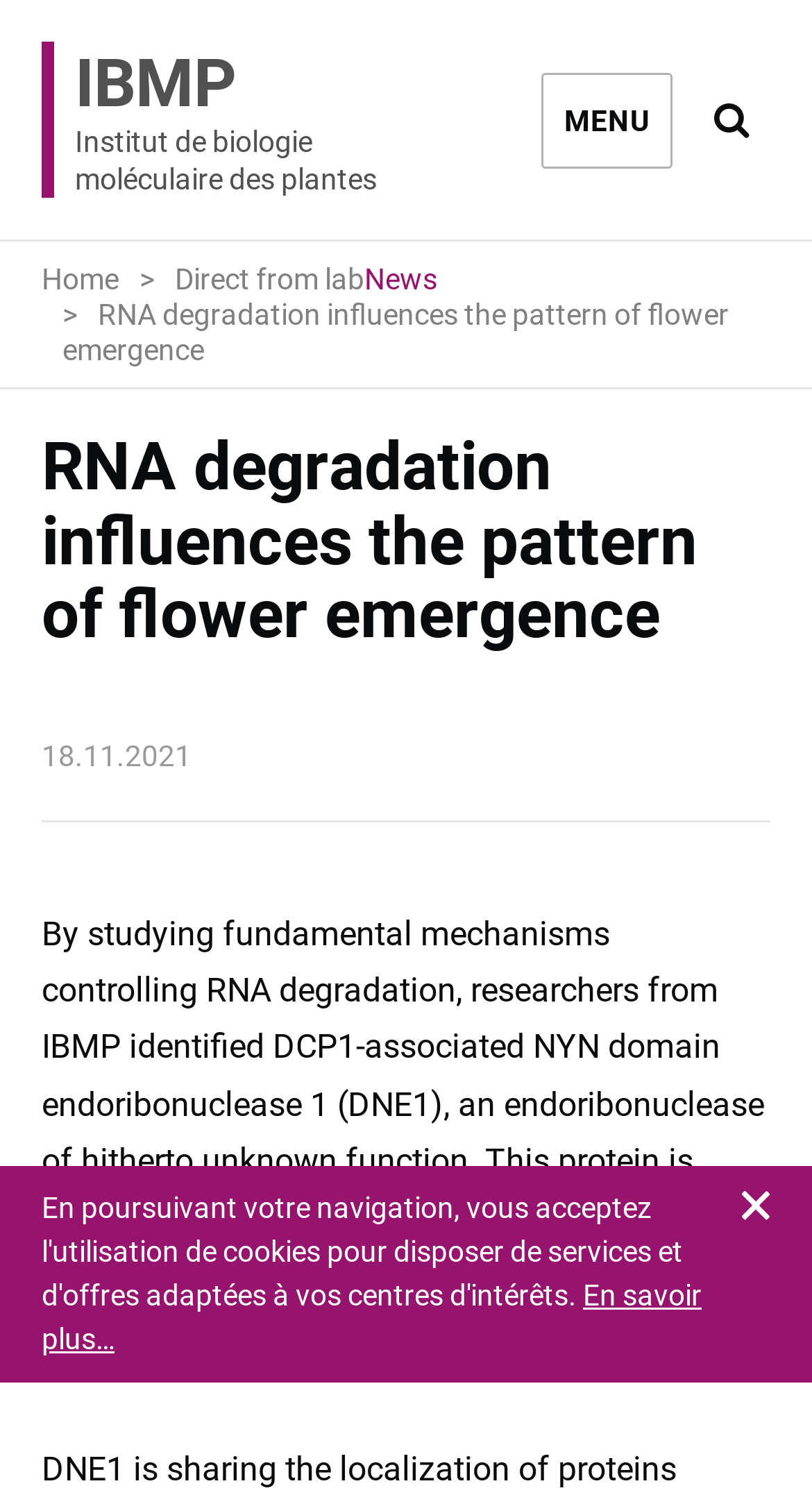Please give a succinct answer using a single word or phrase:
What is the name of the institute?

IBMP